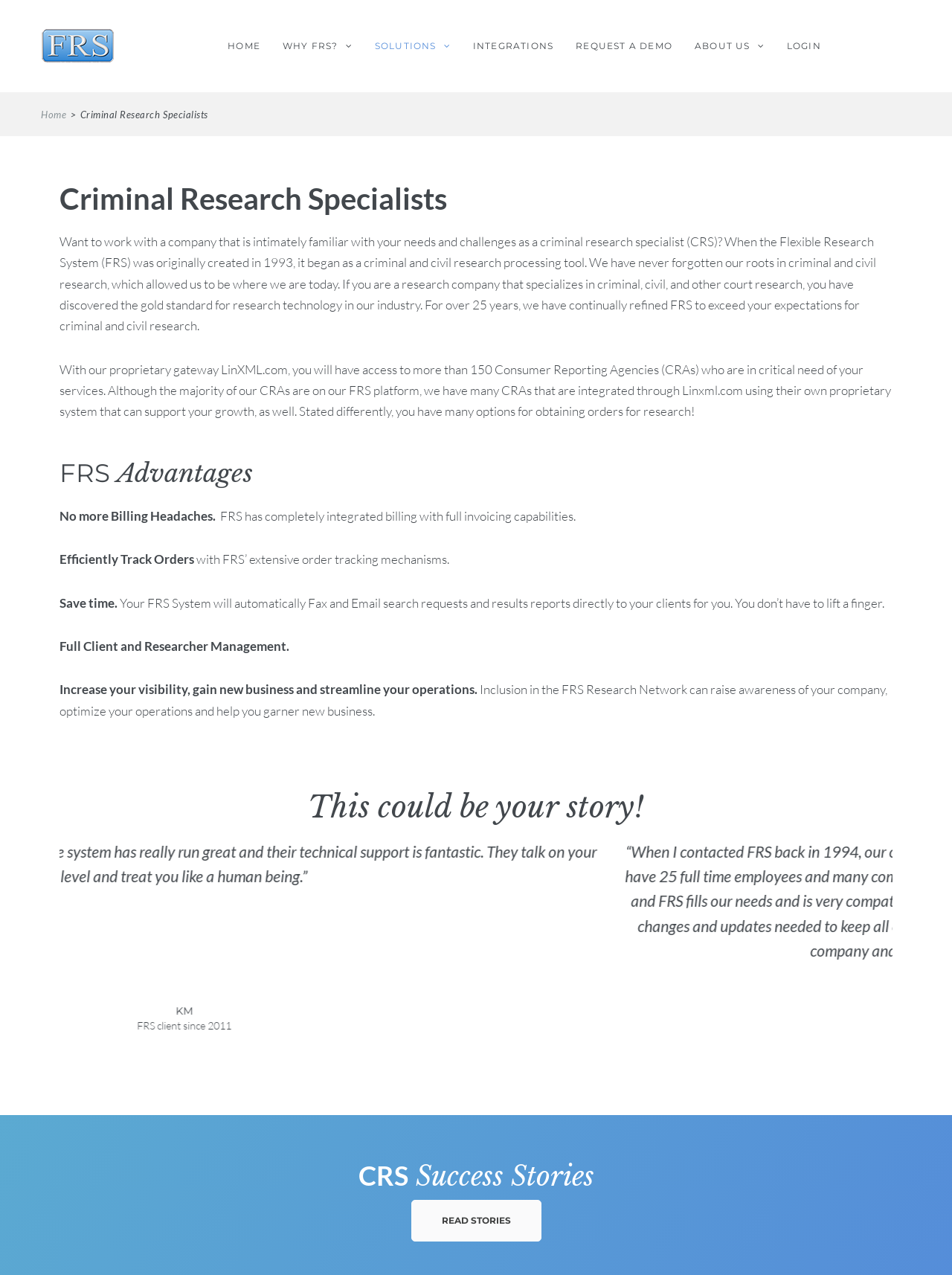What is the company's name?
Answer with a single word or phrase, using the screenshot for reference.

FRS Software